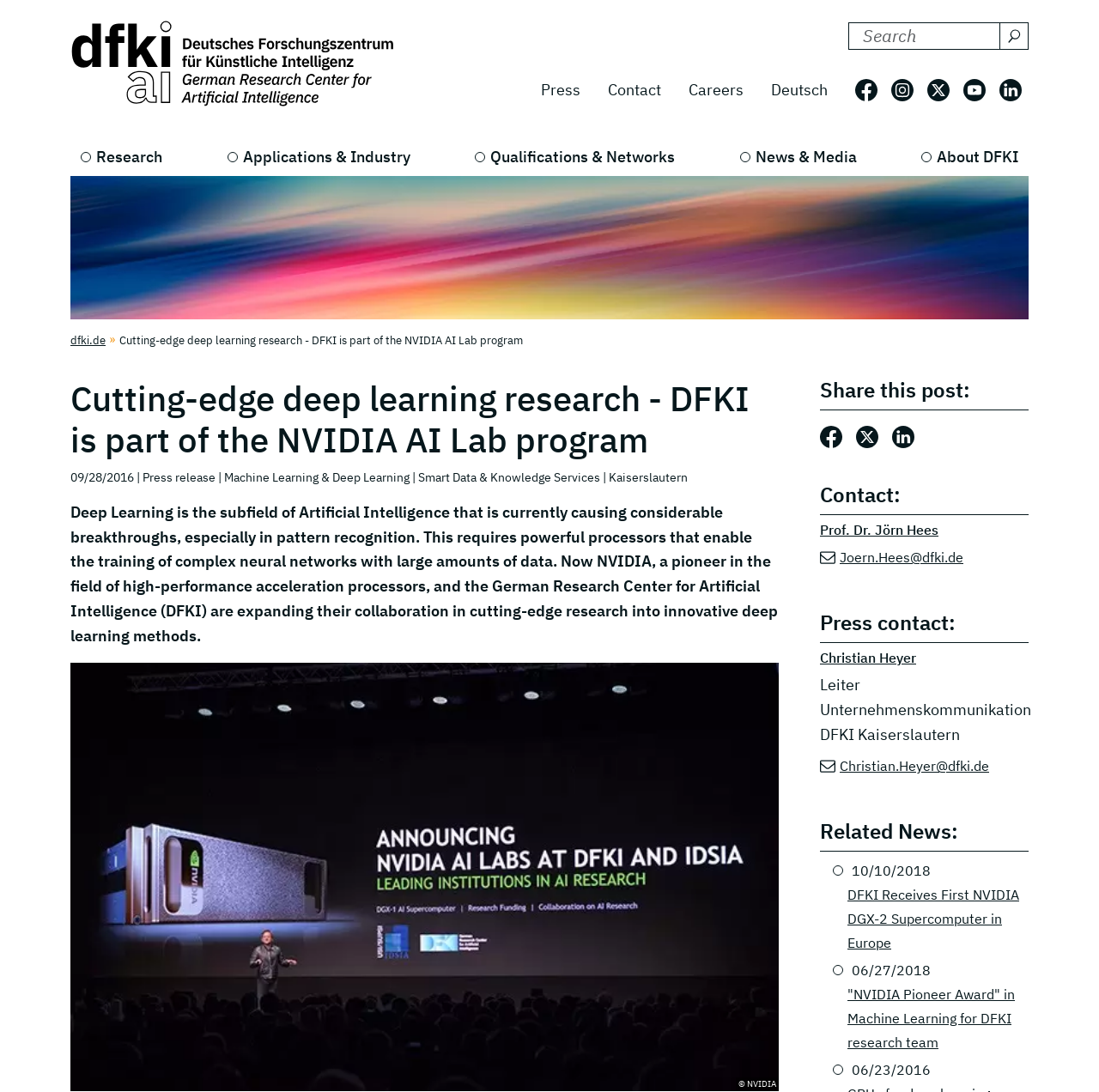Find the bounding box coordinates for the area that should be clicked to accomplish the instruction: "Search using the search icon".

None